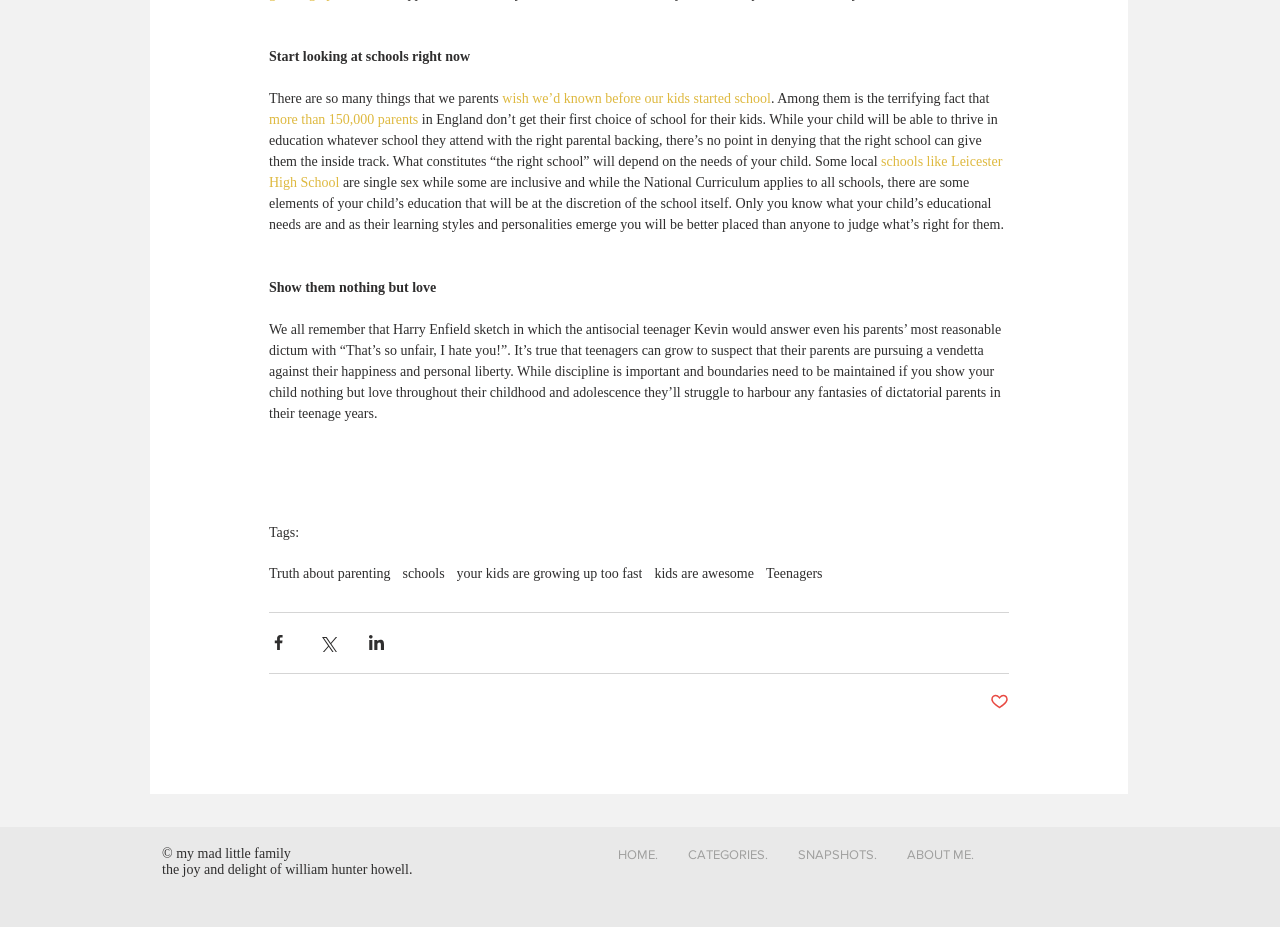What is the purpose of the 'Tags' section at the bottom of the page?
Could you please answer the question thoroughly and with as much detail as possible?

The 'Tags' section appears to be a way to categorize and link related articles on the website. It includes links to topics such as 'Truth about parenting', 'Schools', and 'Teenagers', suggesting that the website has a range of articles on these topics.